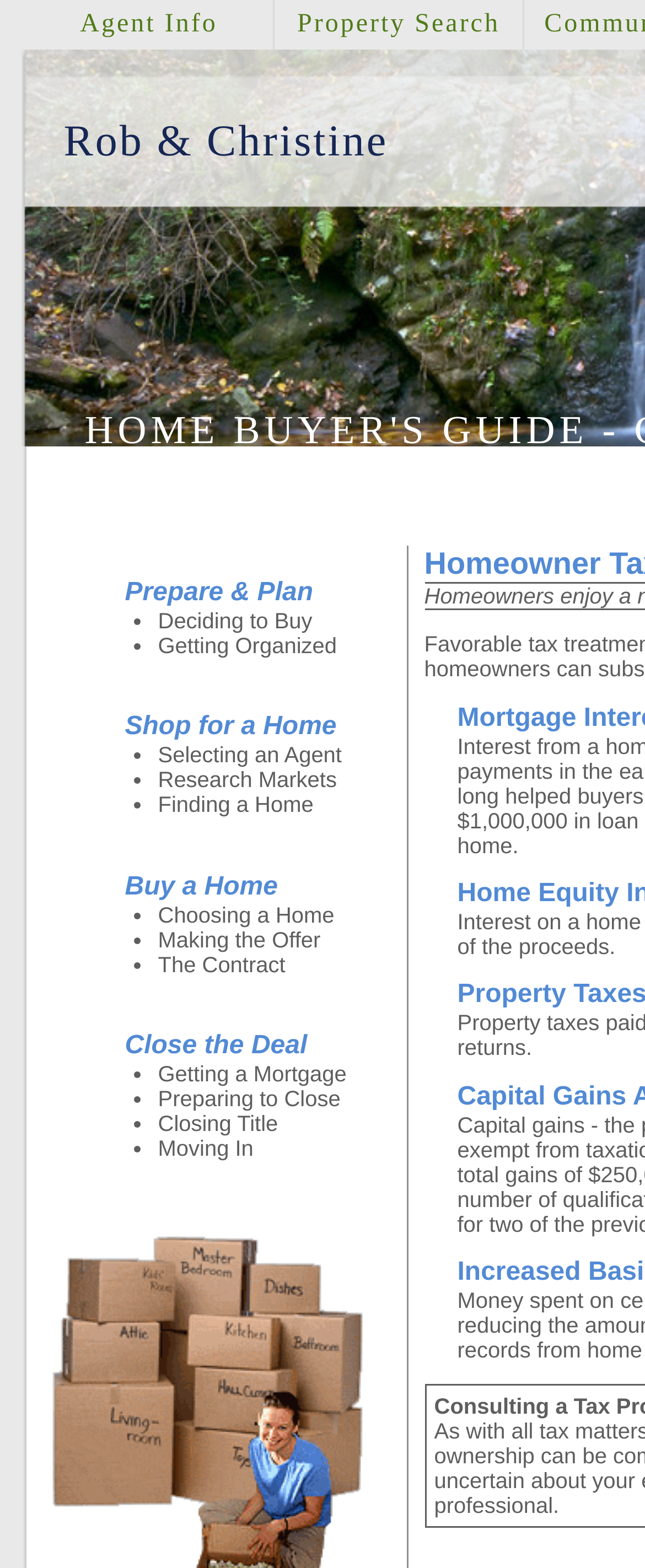Please identify the bounding box coordinates of the clickable element to fulfill the following instruction: "Explore 'Shop for a Home'". The coordinates should be four float numbers between 0 and 1, i.e., [left, top, right, bottom].

[0.194, 0.455, 0.522, 0.473]